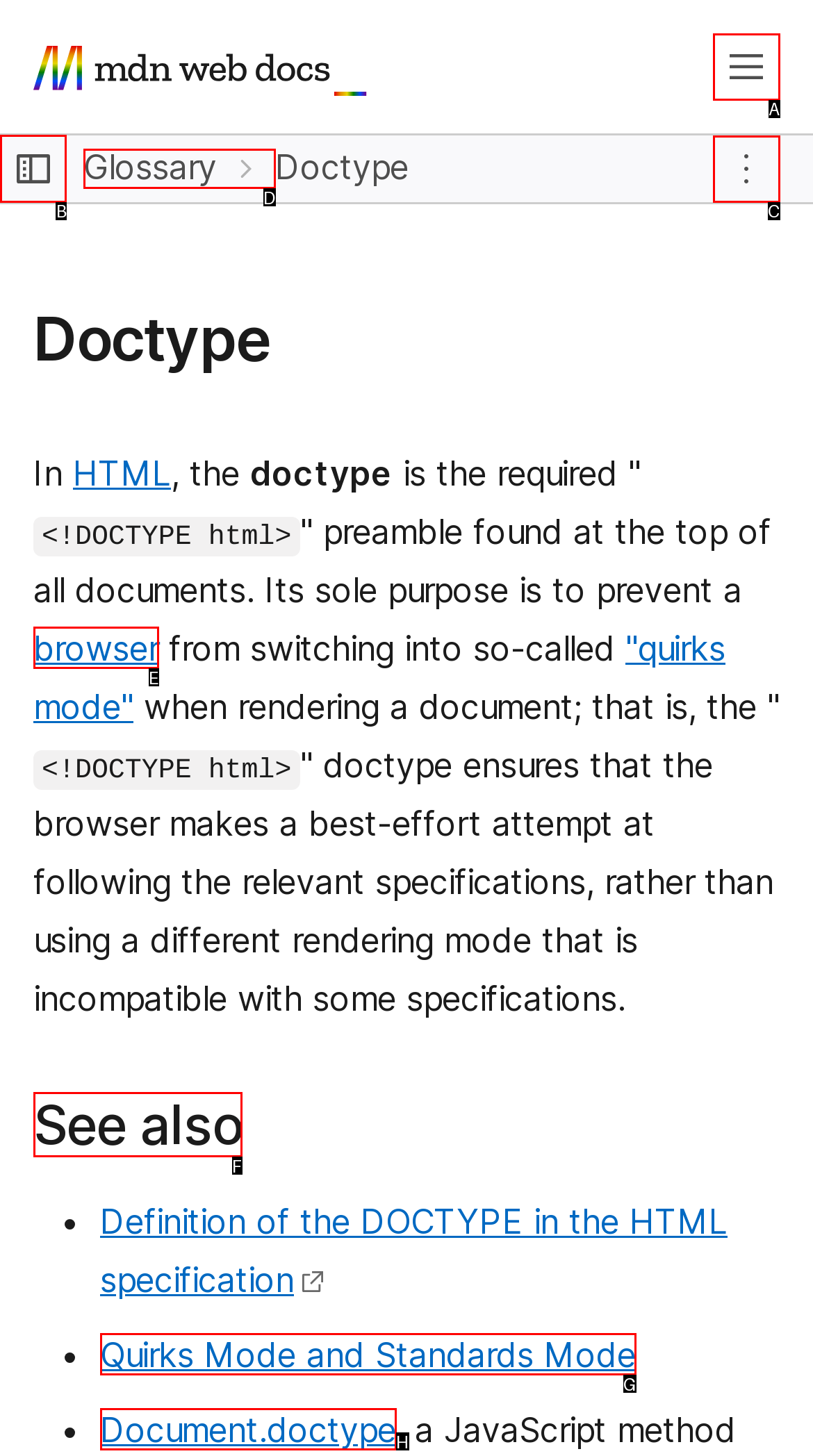Which option should be clicked to complete this task: Expand sidebar
Reply with the letter of the correct choice from the given choices.

B